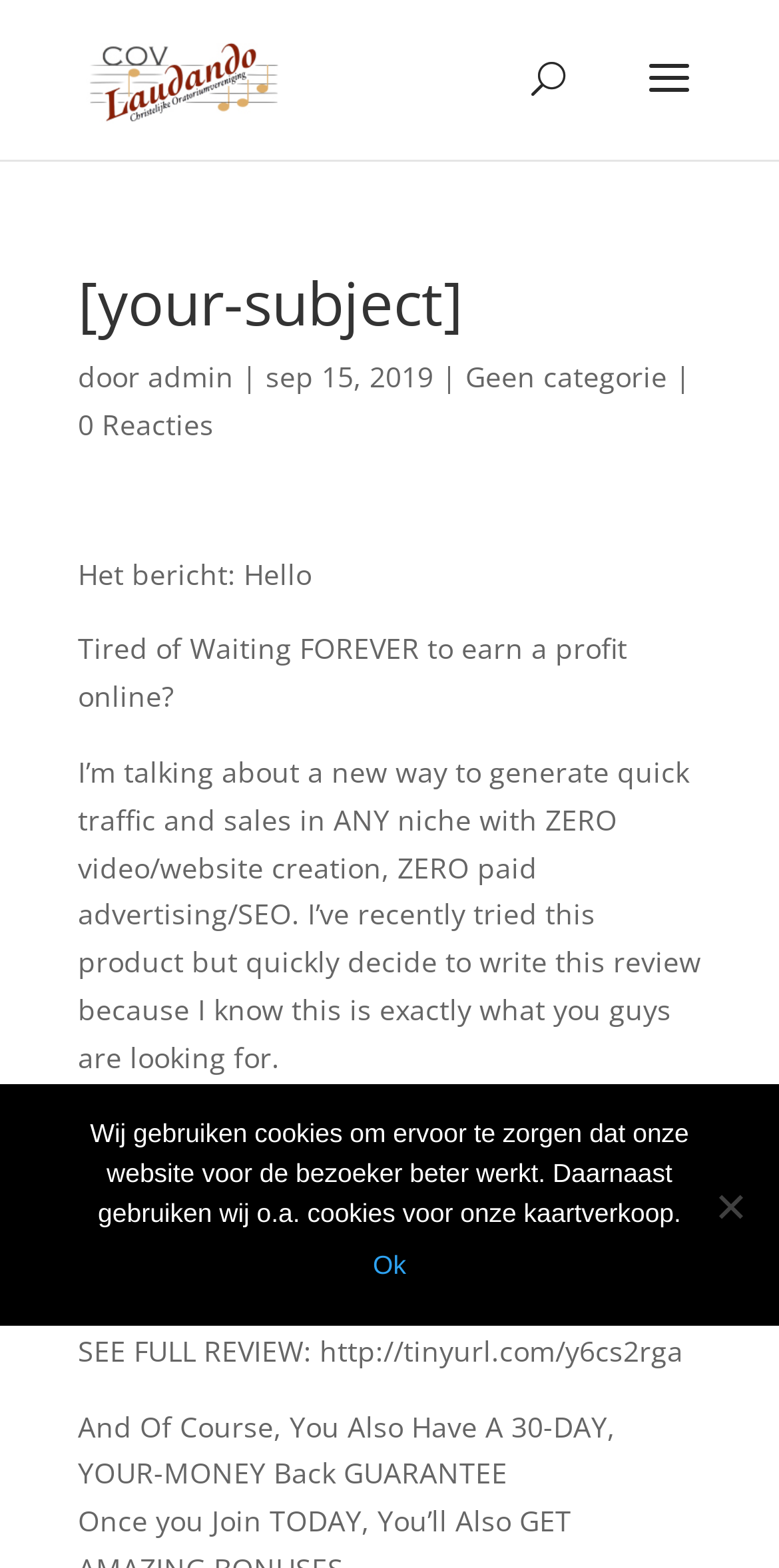Using the provided element description: "Geen categorie", determine the bounding box coordinates of the corresponding UI element in the screenshot.

[0.597, 0.228, 0.856, 0.252]